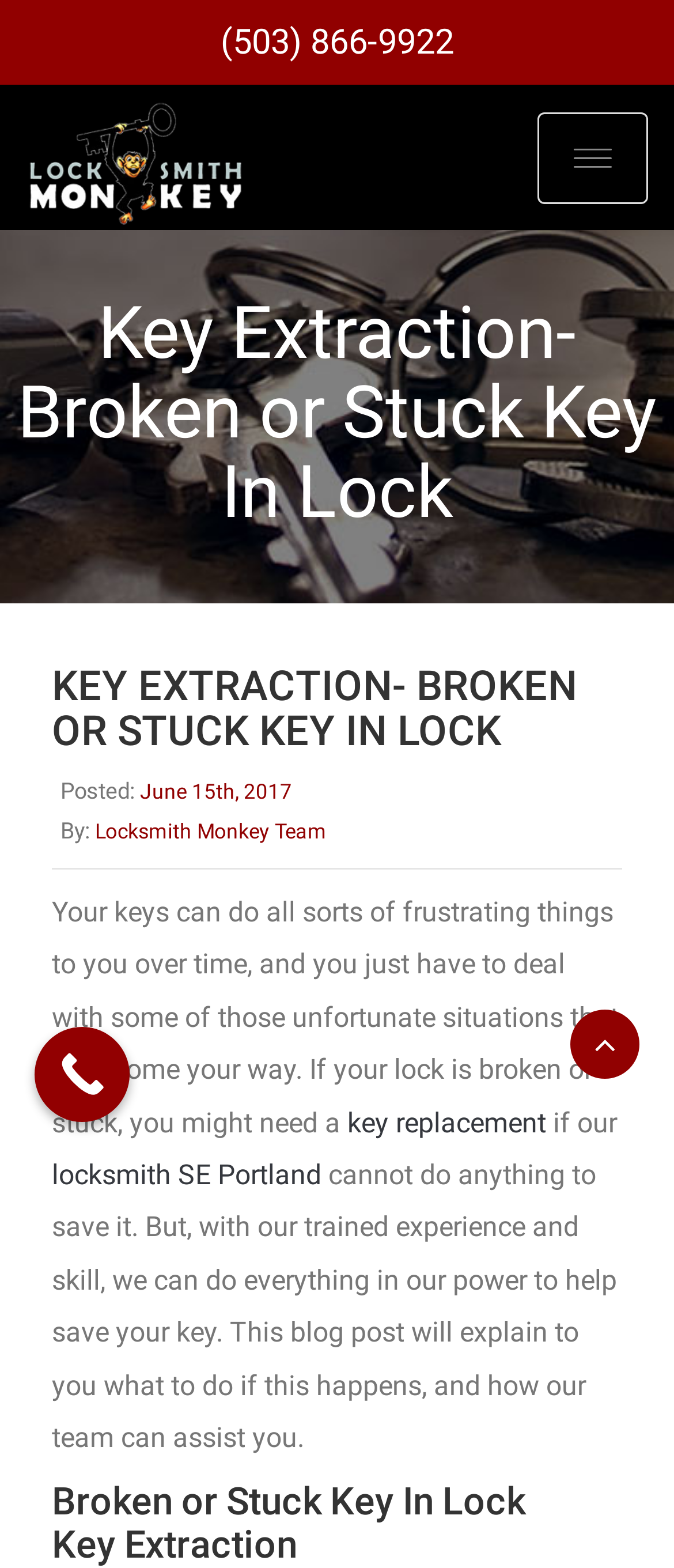What is the name of the locksmith company?
Using the information from the image, provide a comprehensive answer to the question.

I found the name of the locksmith company by looking at the link element with the text 'LockSmith Monkey' which is located at the top of the webpage, and it is also confirmed by the image element with the same text.